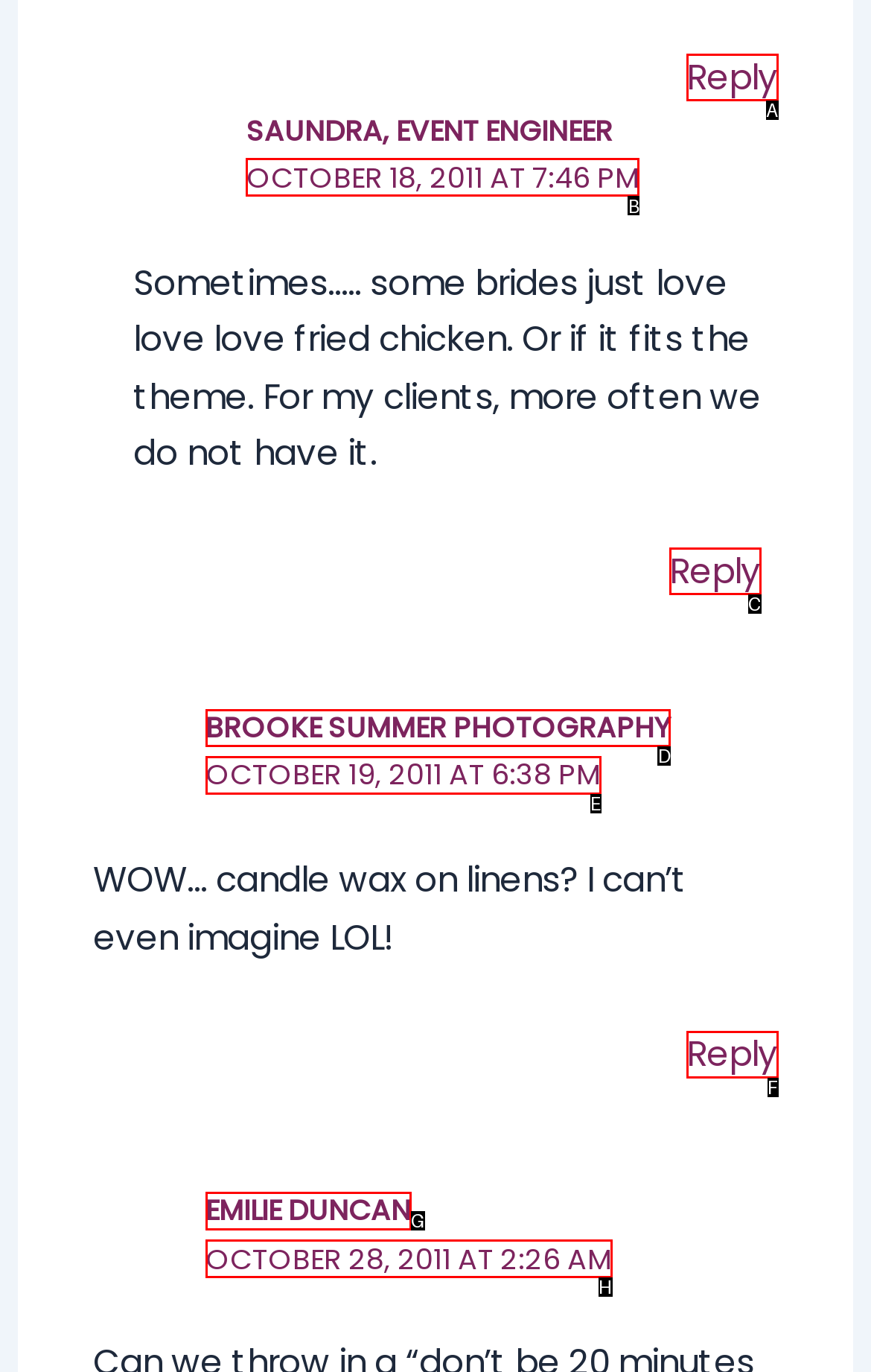Select the right option to accomplish this task: View Brooke Summer Photography's profile. Reply with the letter corresponding to the correct UI element.

D